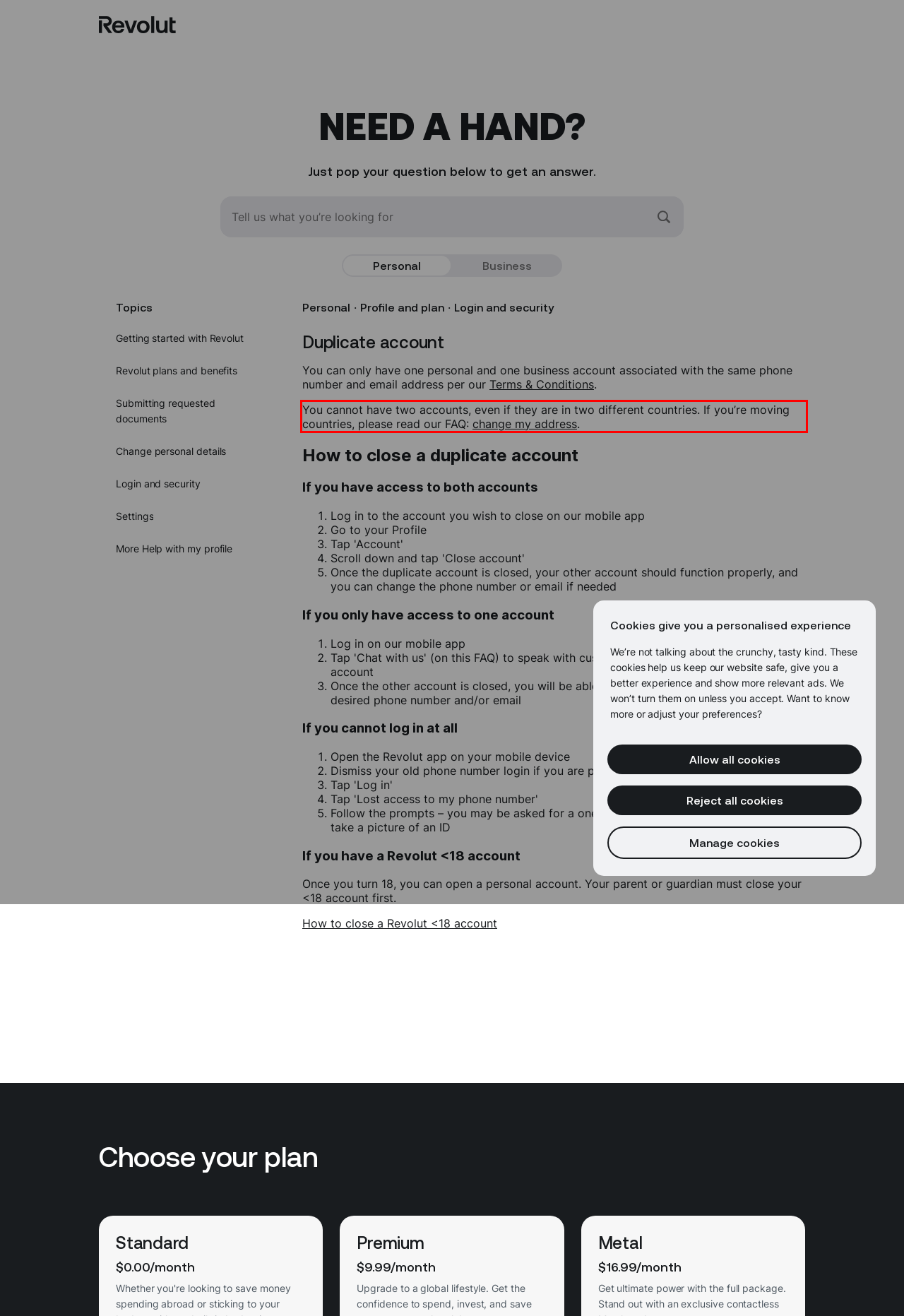You have a screenshot of a webpage with a UI element highlighted by a red bounding box. Use OCR to obtain the text within this highlighted area.

You cannot have two accounts, even if they are in two different countries. If you’re moving countries, please read our FAQ: change my address.